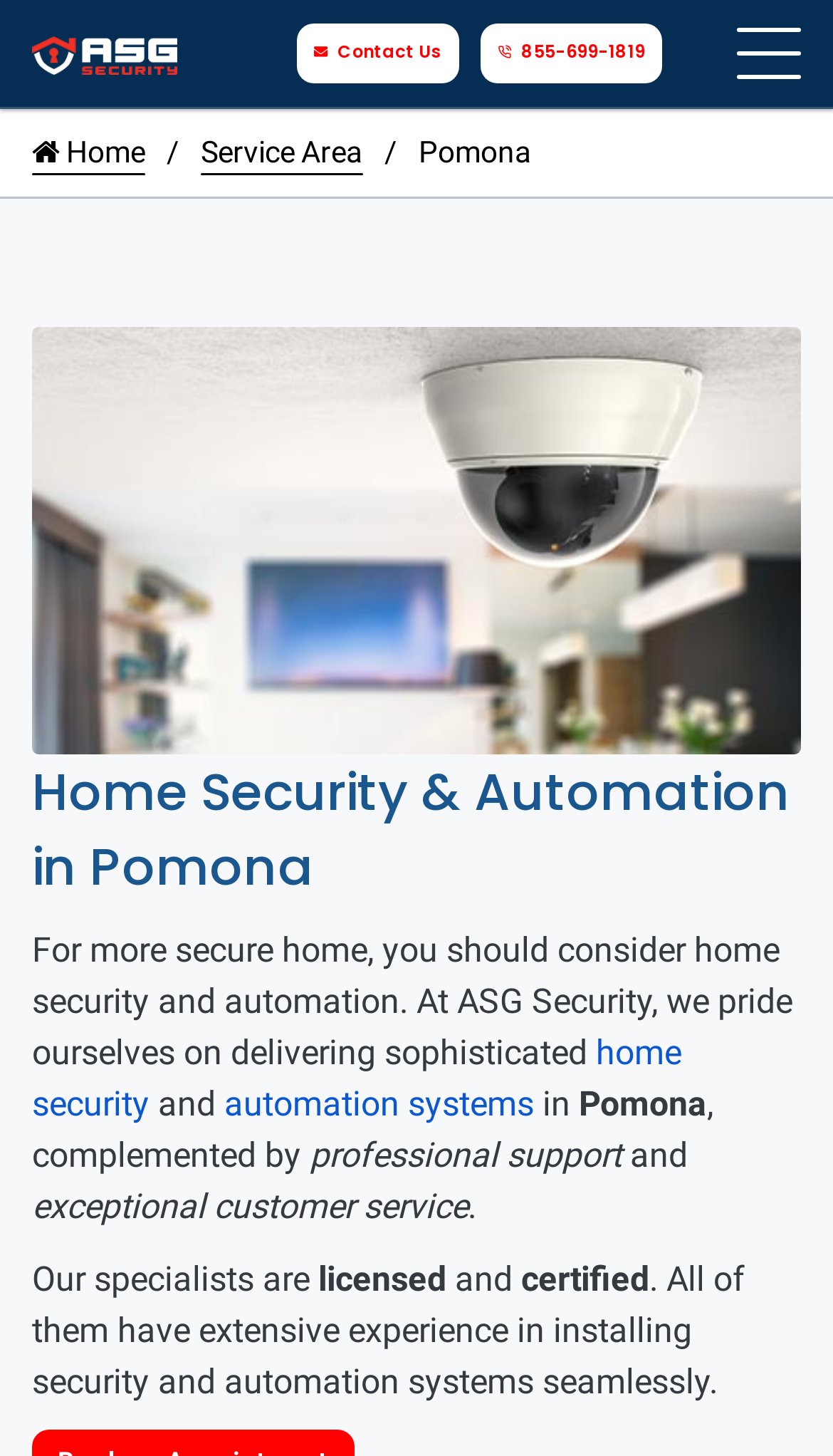Please reply to the following question with a single word or a short phrase:
What type of systems does the company provide?

Home security and automation